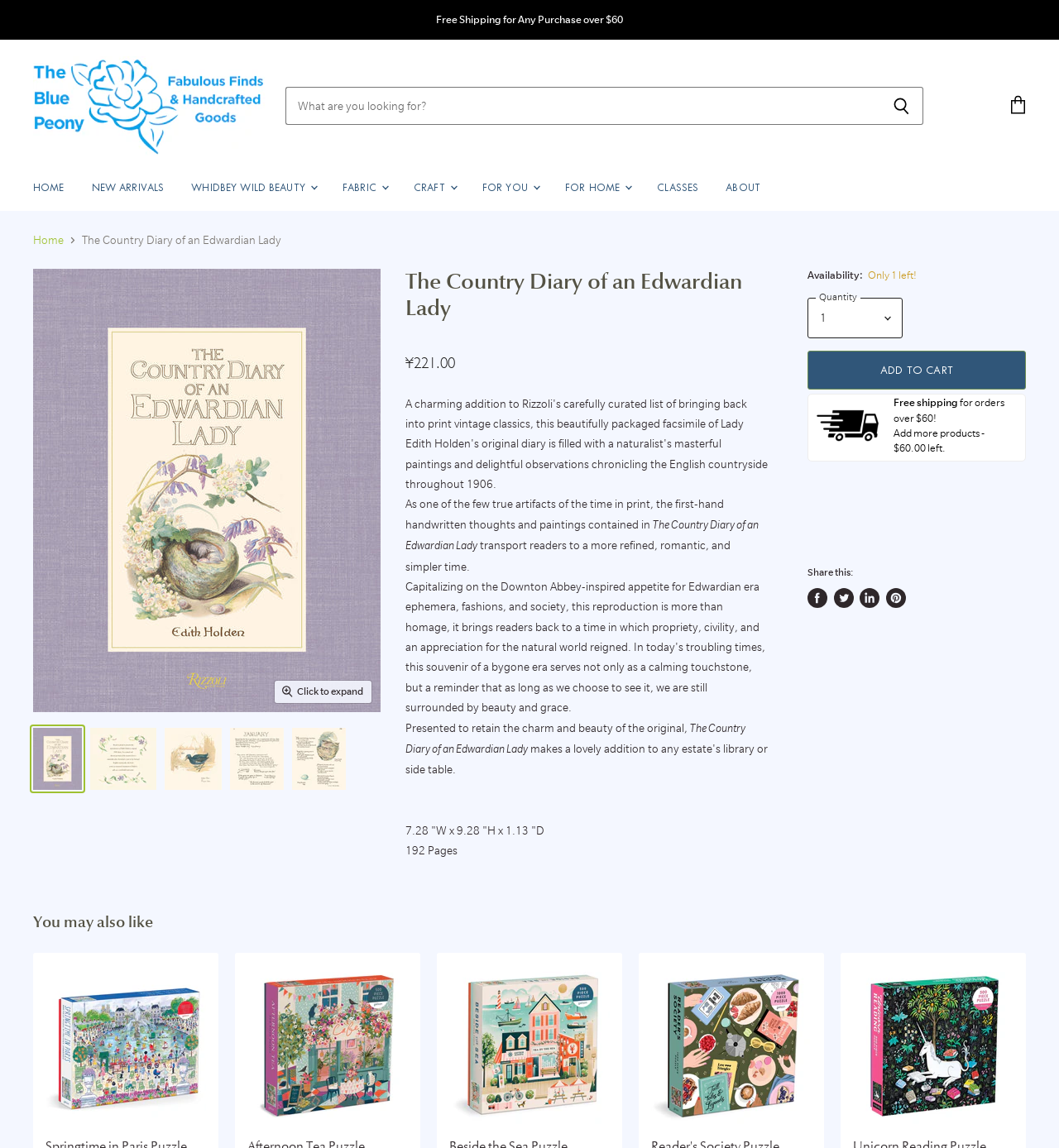How many pages does the book have?
From the image, respond with a single word or phrase.

192 pages